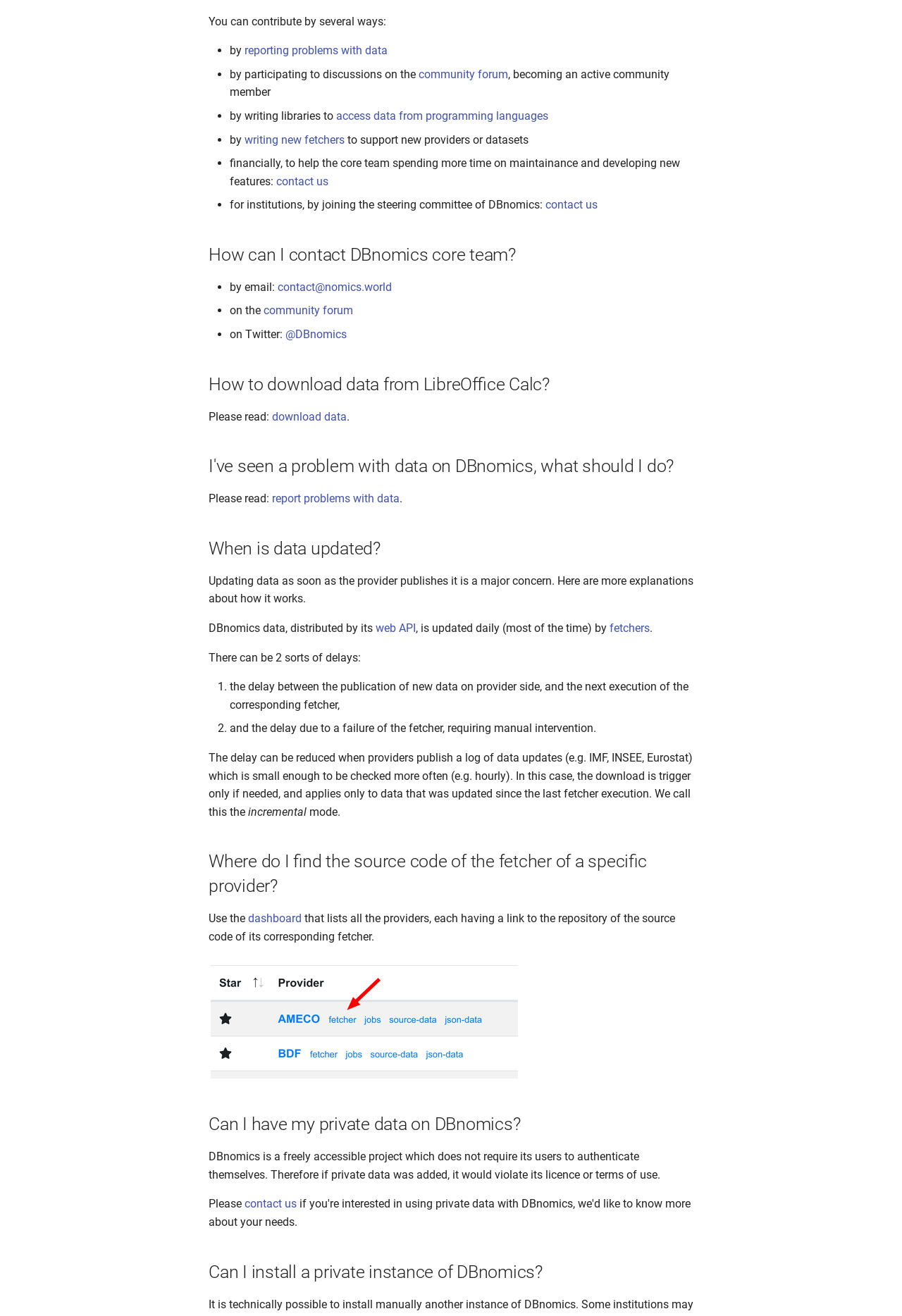Find and provide the bounding box coordinates for the UI element described with: "writing new fetchers".

[0.271, 0.101, 0.382, 0.111]